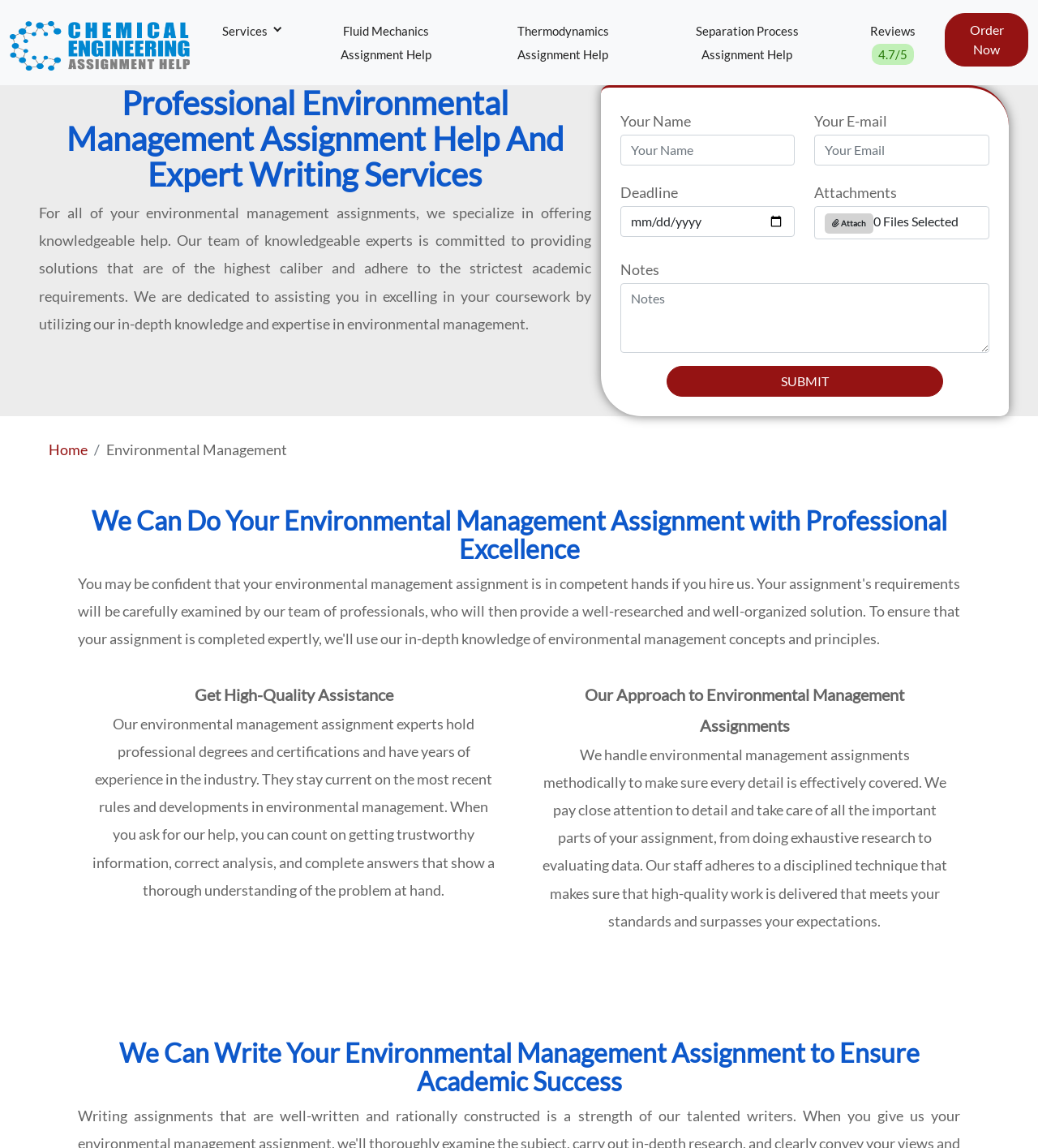How many fields are required to fill in the order form?
Using the details shown in the screenshot, provide a comprehensive answer to the question.

The order form has three required fields: 'Your Name', 'Your E-mail', and 'Deadline'. These fields are marked as required and must be filled in before submitting the form.